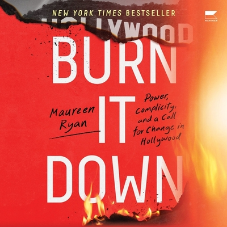Detail the scene shown in the image extensively.

The image features the cover of the audiobook "Burn It Down: Power, Complicity, and a Call for Change in Hollywood," authored by Maureen Ryan, highlighting critical themes surrounding the Hollywood industry. The cover is dominated by a striking red background, symbolizing urgency and intensity, with the title "BURN IT DOWN" prominently displayed in bold white letters. Below the title, the author's name is inscribed in a smaller font. The design includes elements that suggest fire, reinforcing the book's call for revolutionary change and accountability. This title has been recognized as a New York Times bestseller, emphasizing its significance and impact in contemporary discussions about power dynamics and reform in Hollywood.